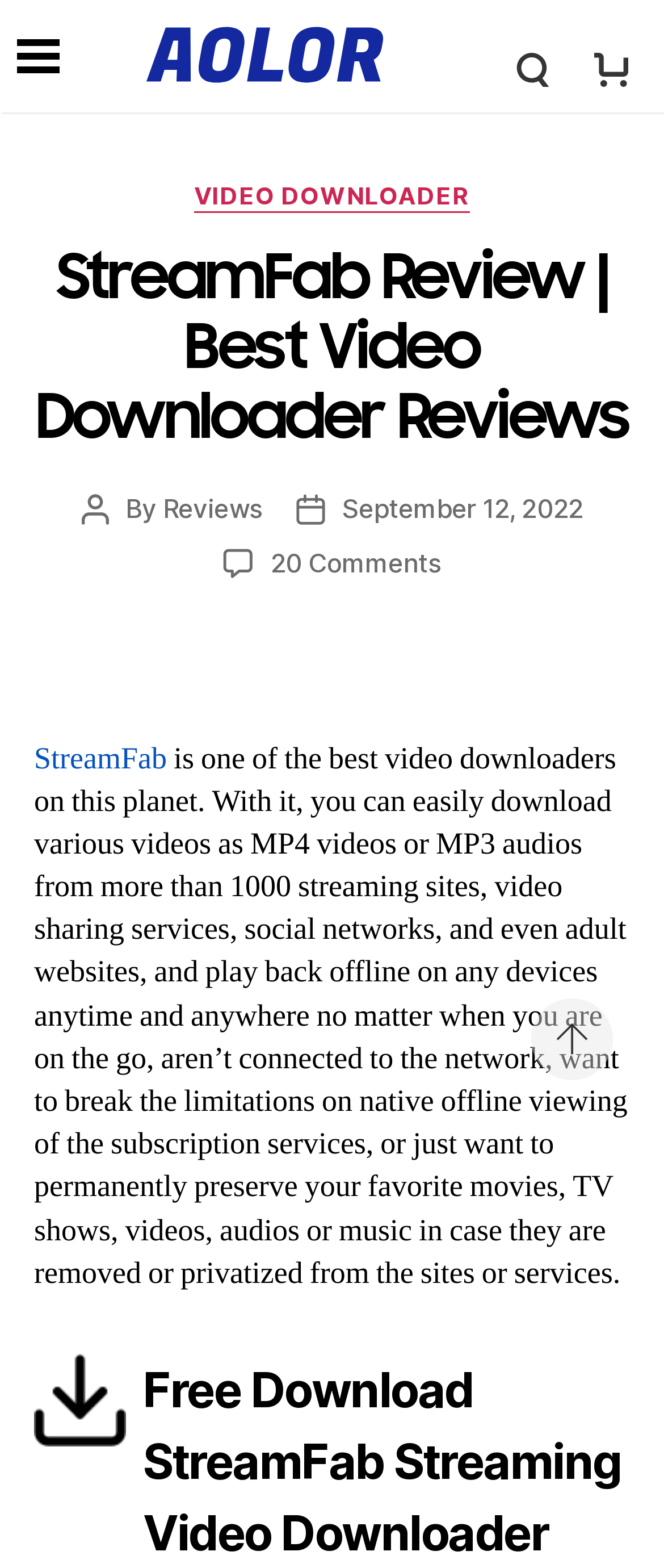Provide your answer to the question using just one word or phrase: How many streaming sites can StreamFab download from?

over 1000